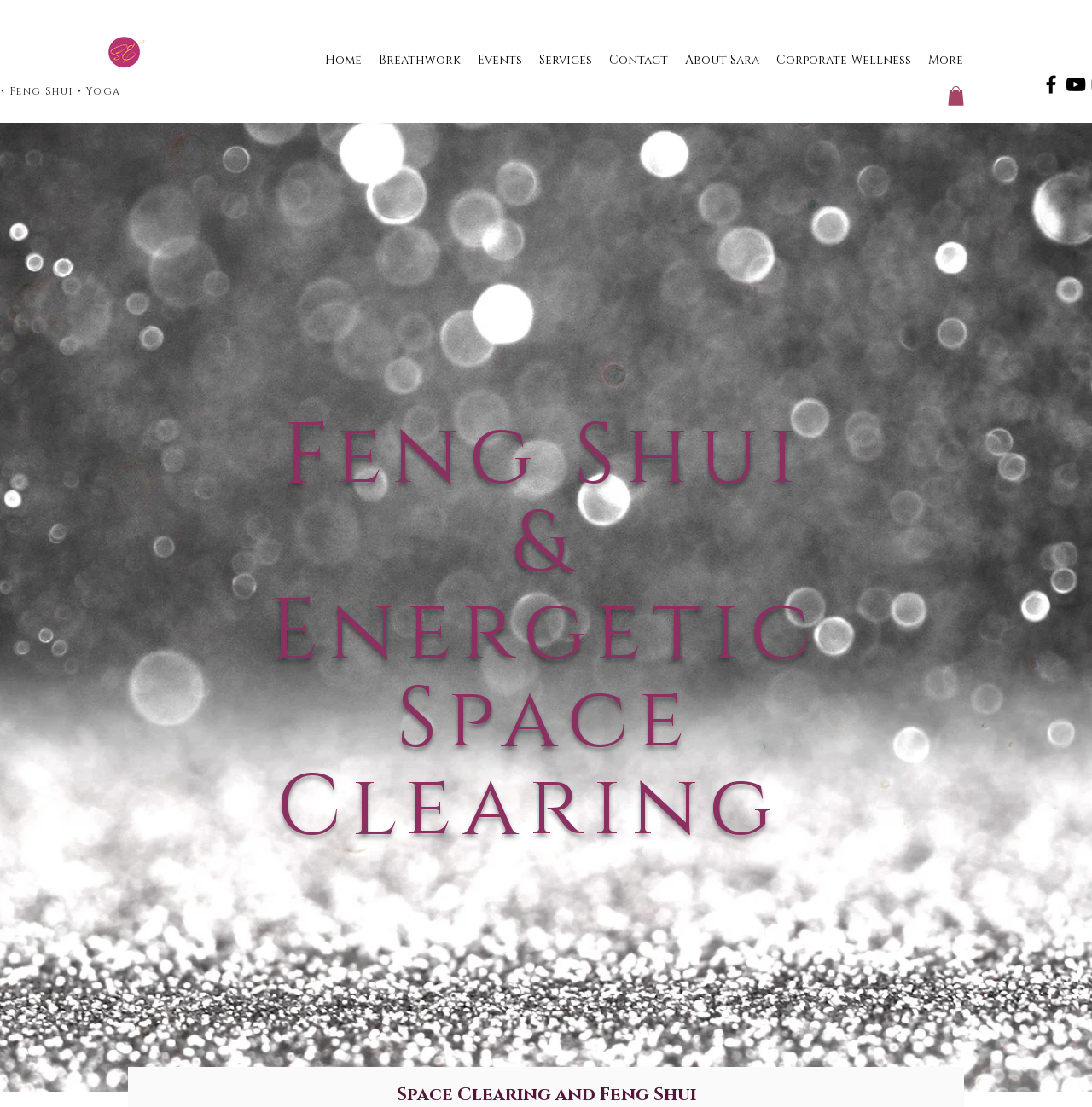Determine the bounding box coordinates of the area to click in order to meet this instruction: "Check the 'MEDIA OWNERSHIP CHART'".

None